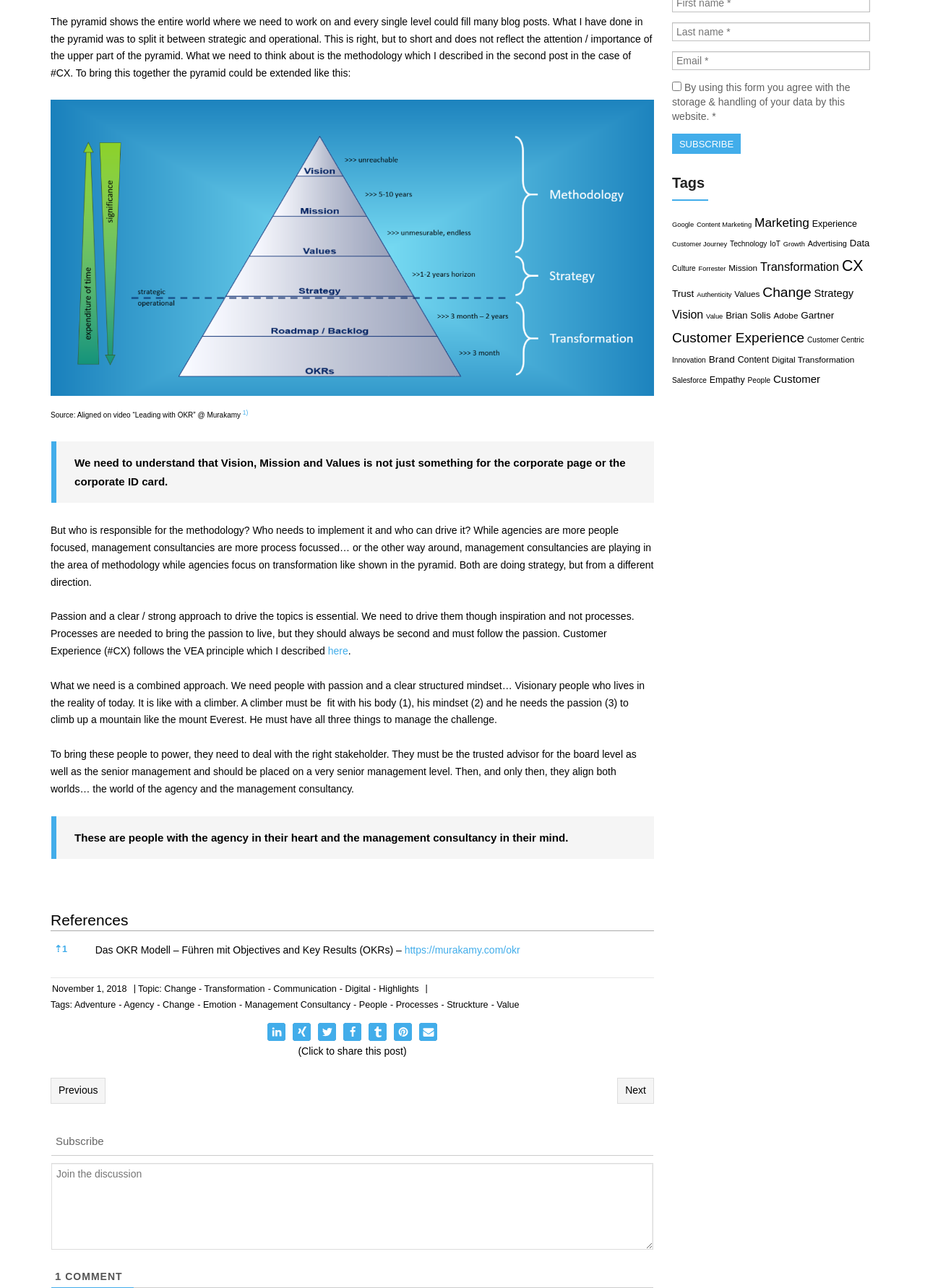Provide a brief response to the question below using a single word or phrase: 
What is the purpose of the textbox at the bottom of the webpage?

To subscribe